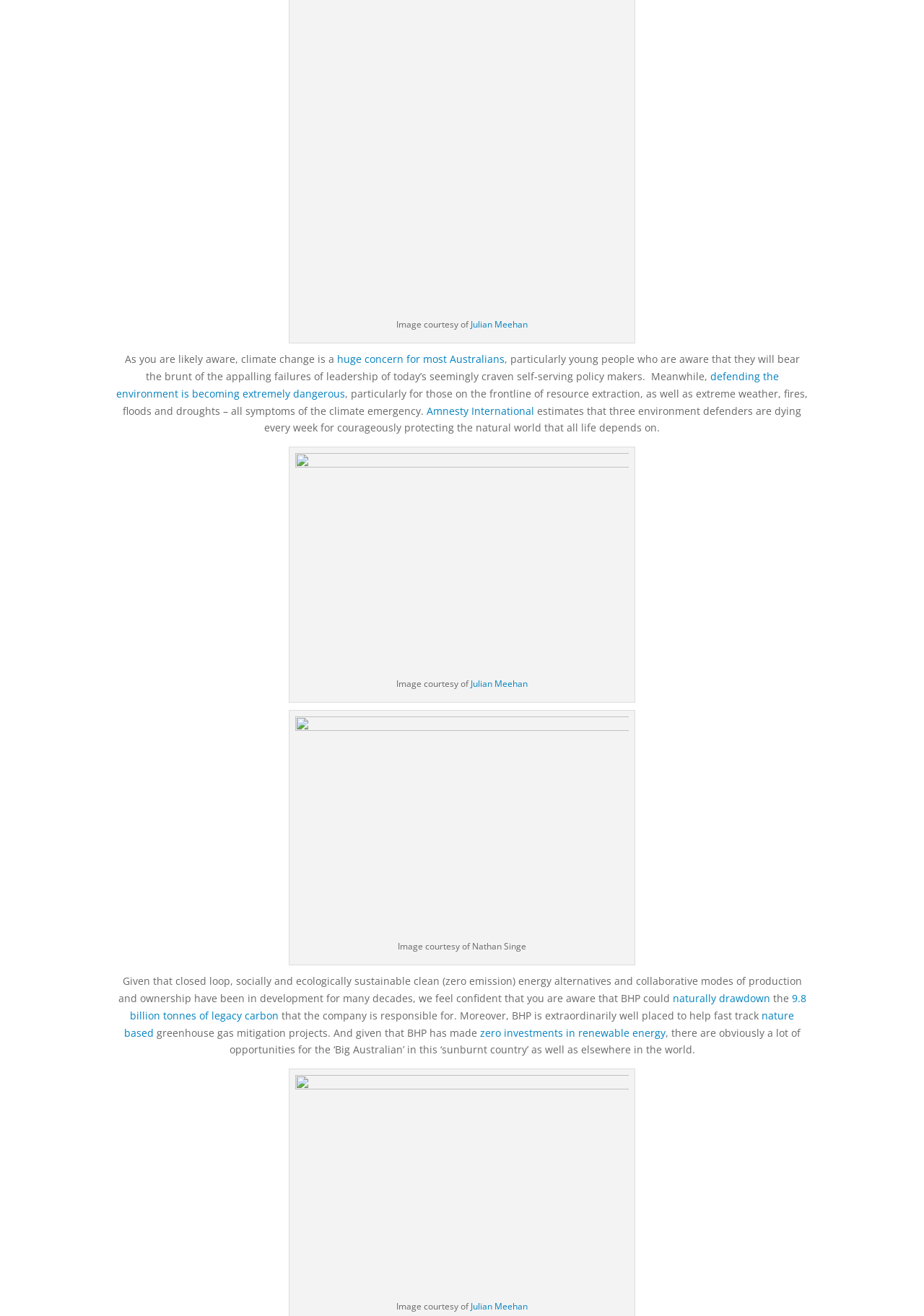Using the webpage screenshot and the element description Julian Meehan, determine the bounding box coordinates. Specify the coordinates in the format (top-left x, top-left y, bottom-right x, bottom-right y) with values ranging from 0 to 1.

[0.509, 0.515, 0.571, 0.524]